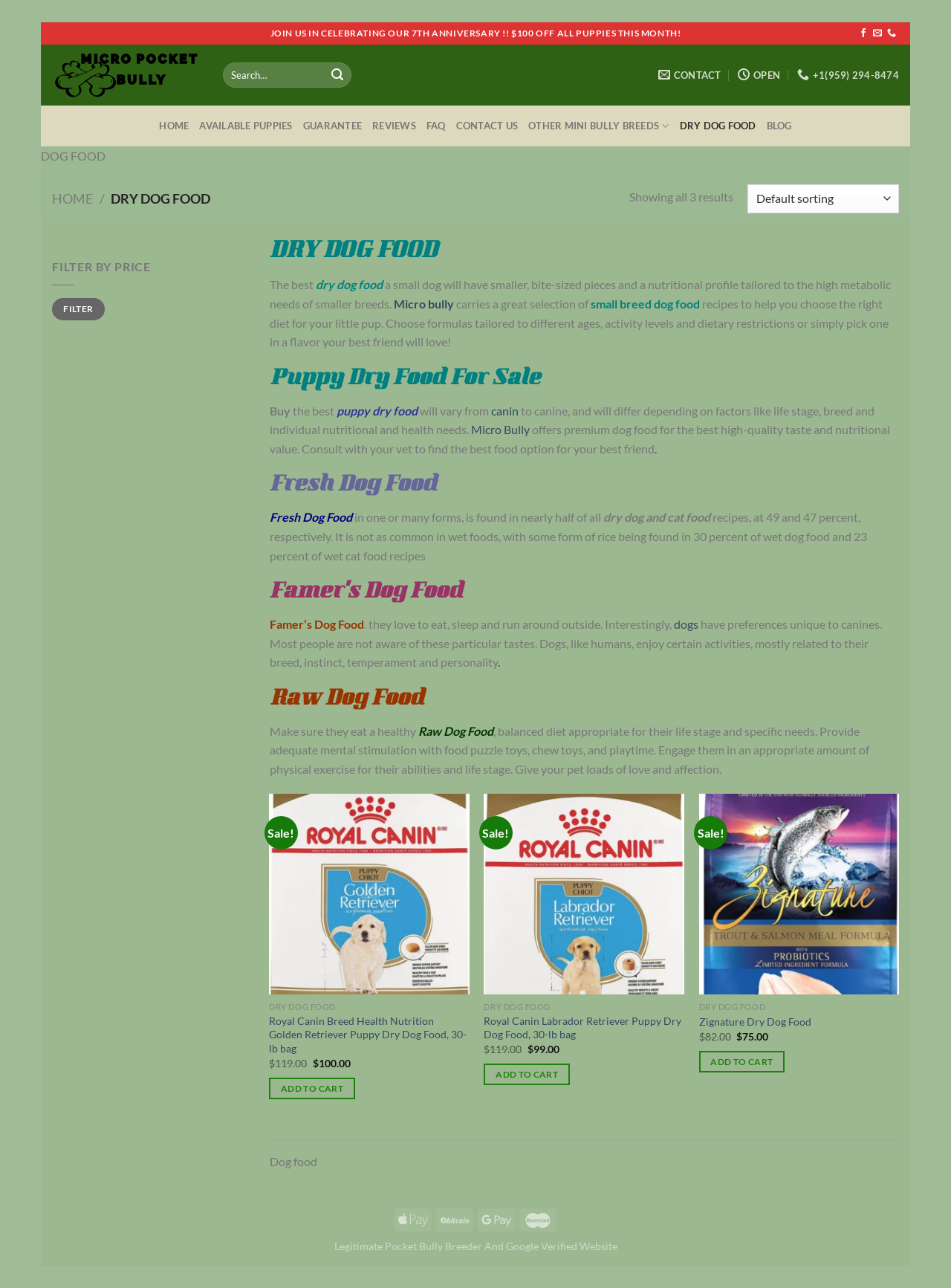Illustrate the webpage thoroughly, mentioning all important details.

This webpage is about dog food, specifically dry dog food for small breeds. At the top, there is a banner announcing a 7th-anniversary sale with a $100 discount on all puppies this month. Below the banner, there is a navigation menu with links to different sections of the website, including "Home", "Available Puppies", "Guarantee", "Reviews", "FAQ", "Contact Us", and "Dry Dog Food".

On the left side, there is a search bar with a submit button. Below the search bar, there is a filter section with options to filter by price. The filter section has a "FILTER" button.

The main content of the webpage is divided into several sections. The first section has a heading "DRY DOG FOOD" and describes the best dry dog food for small breeds, which has smaller, bite-sized pieces and a nutritional profile tailored to the high metabolic needs of smaller breeds. There are links to "Micro Bully" and "small breed dog food" in this section.

The next section has a heading "Puppy Dry Food For Sale" and discusses the importance of choosing the right dry dog food for puppies. There are links to "canin" and "Micro Bully" in this section.

The following sections have headings "Fresh Dog Food", "Famer's Dog Food", and "Raw Dog Food", and provide information about different types of dog food. There are links to "dogs" and other related topics in these sections.

Below these sections, there are three product listings for dry dog food, each with a "Sale!" label, a product image, and a "QUICK VIEW" link. The product listings also show the original and current prices, with a discount applied. There is an "Add to cart" button for each product.

Overall, this webpage provides information about dry dog food for small breeds and offers several products for sale.